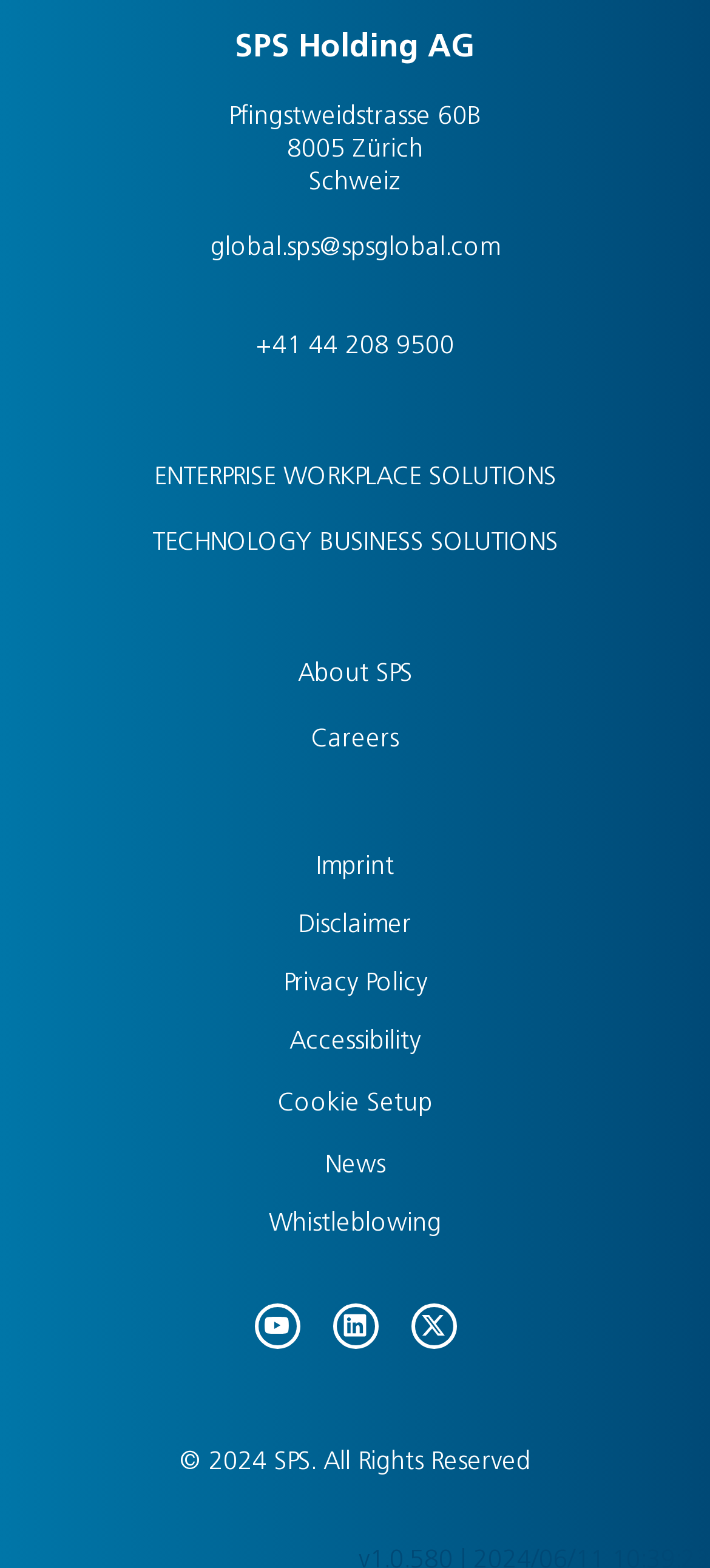Refer to the image and provide an in-depth answer to the question:
What is the phone number of the company?

The phone number of the company is obtained from the static text element '+41 44 208 9500' which is located below the company's address, indicating that it is a contact information.